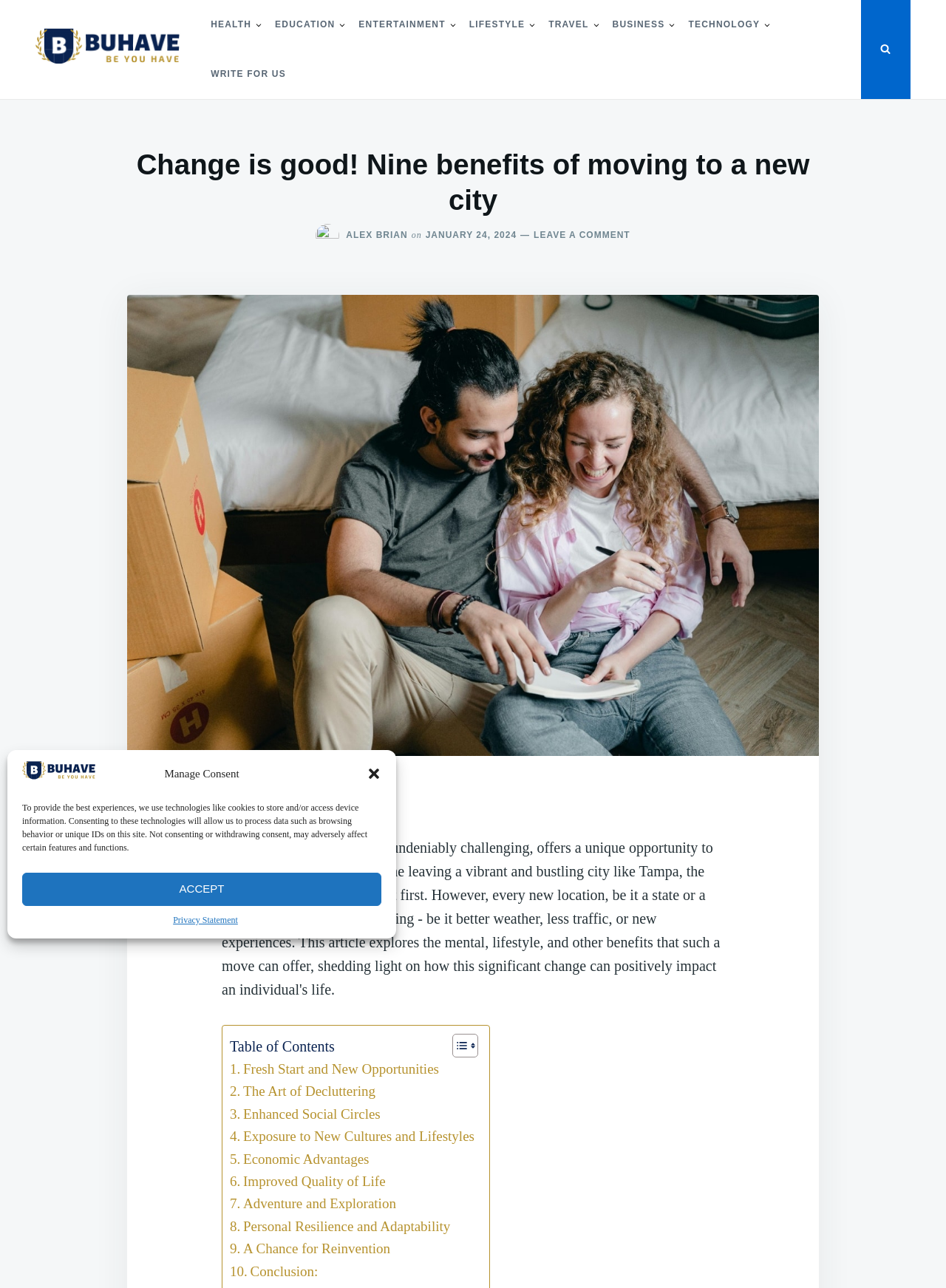Who is the author of the article?
Refer to the image and provide a one-word or short phrase answer.

ALEX BRIAN